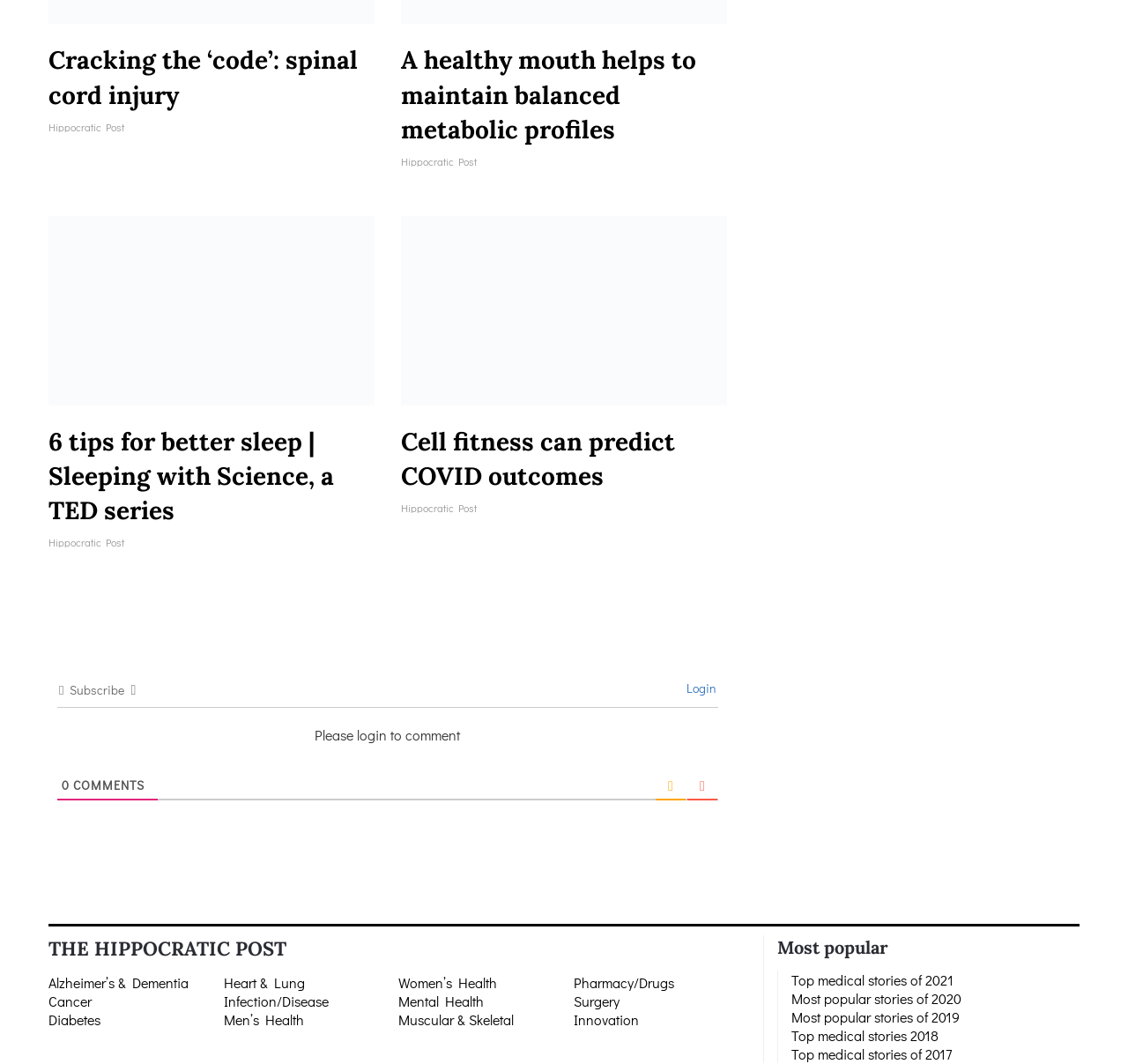What is the text of the StaticText element at the bottom of the page?
Using the image as a reference, give an elaborate response to the question.

I found the StaticText element at the bottom of the page by looking at the y-coordinate of the bounding box. The element with the text 'COMMENTS' has a y-coordinate of 0.73, which is near the bottom of the page.